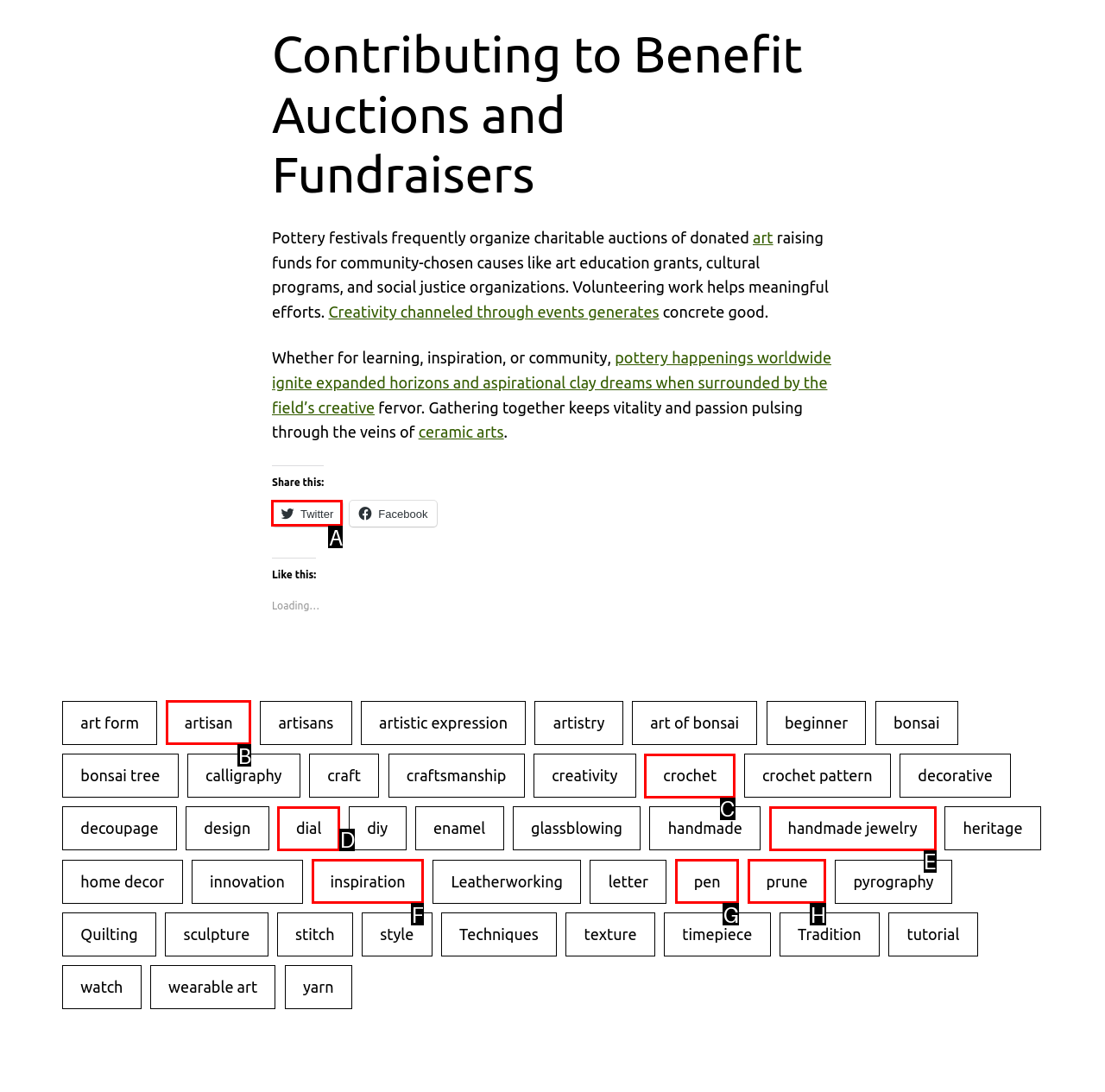Point out the UI element to be clicked for this instruction: Share this on Twitter. Provide the answer as the letter of the chosen element.

A